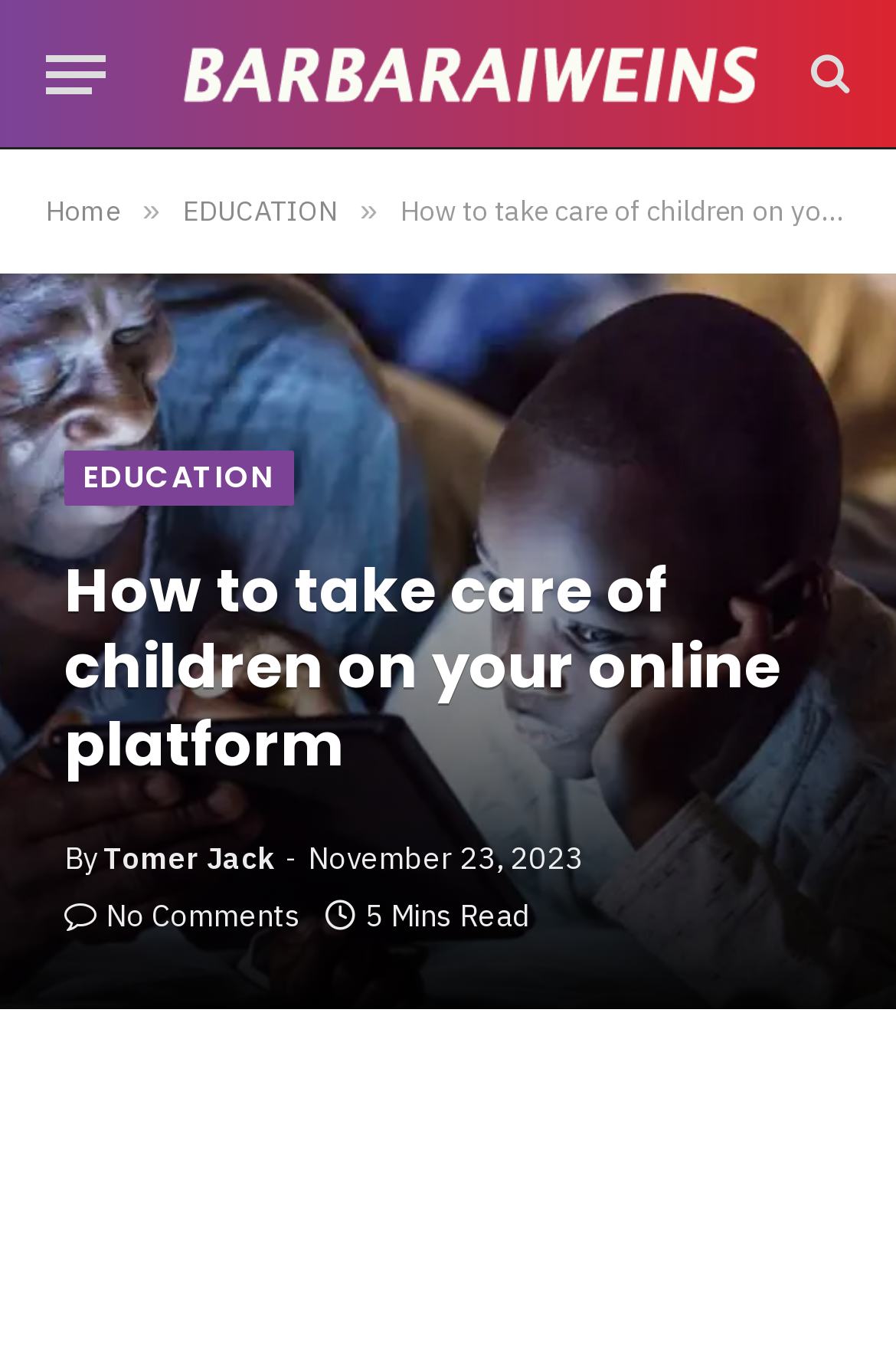What is the topic of the article?
Answer the question with a single word or phrase, referring to the image.

Taking care of children on online platforms